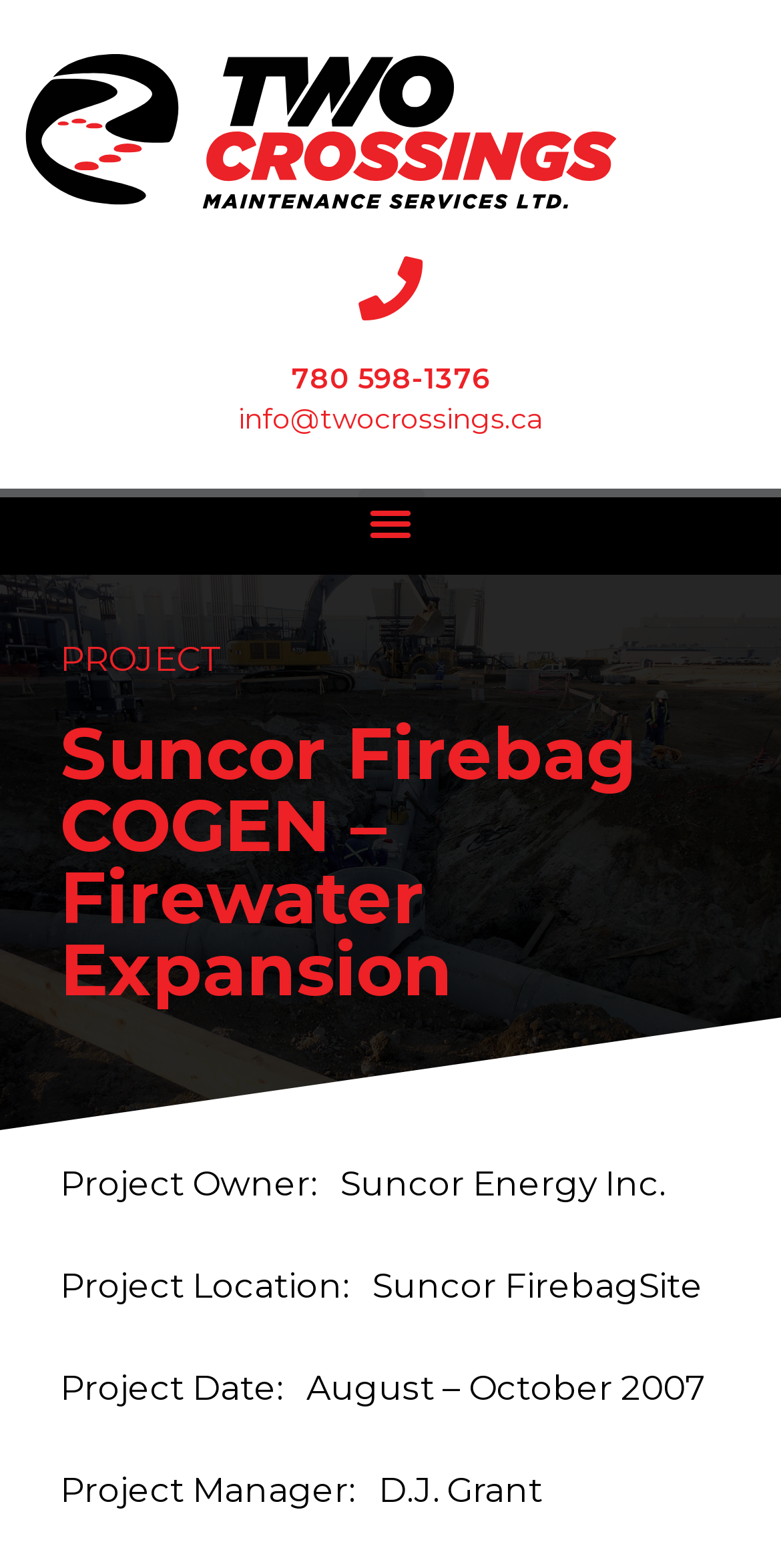Elaborate on the webpage's design and content in a detailed caption.

The webpage appears to be a project description page, with a focus on the Suncor Firebag COGEN - Firewater Expansion project. At the top left of the page, there is a link with no text, followed by a heading displaying a phone number, "780 598-1376". To the right of the phone number, there is an email address, "info@twocrossings.ca". 

Below these elements, there is a button labeled "Menu Toggle" that is not expanded. On the left side of the page, there is a section with a heading "PROJECT" in a smaller font size, followed by a larger heading that displays the project title, "Suncor Firebag COGEN – Firewater Expansion". 

Under the project title, there are four lines of text that provide project details, including the project owner, Suncor Energy Inc., the project location, Suncor Firebag Site, the project date, August – October 2007, and the project manager, D.J. Grant. These details are arranged in a vertical list, with each line indented slightly from the left edge of the page.